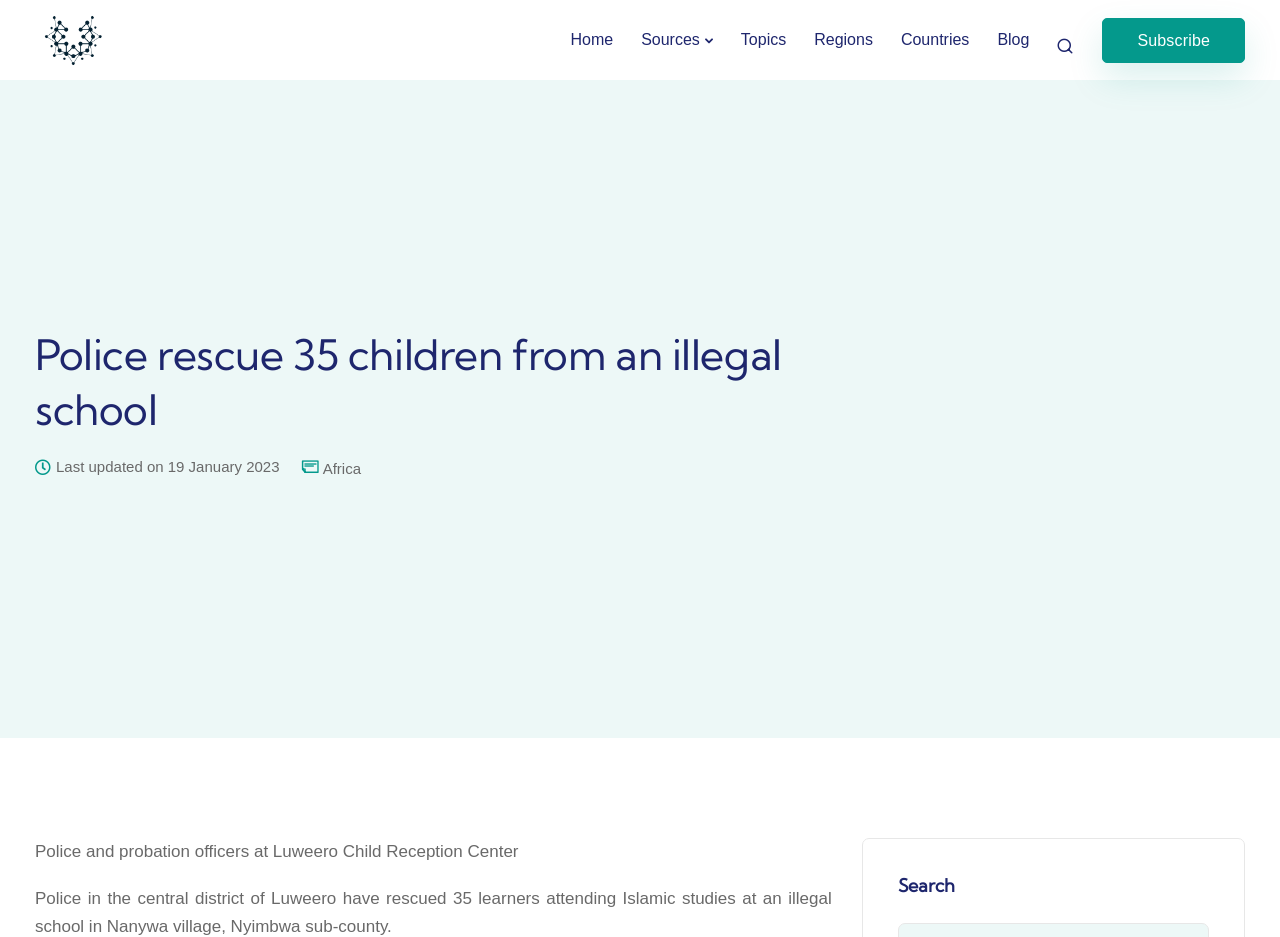Please identify the bounding box coordinates for the region that you need to click to follow this instruction: "search for something".

[0.701, 0.933, 0.945, 0.958]